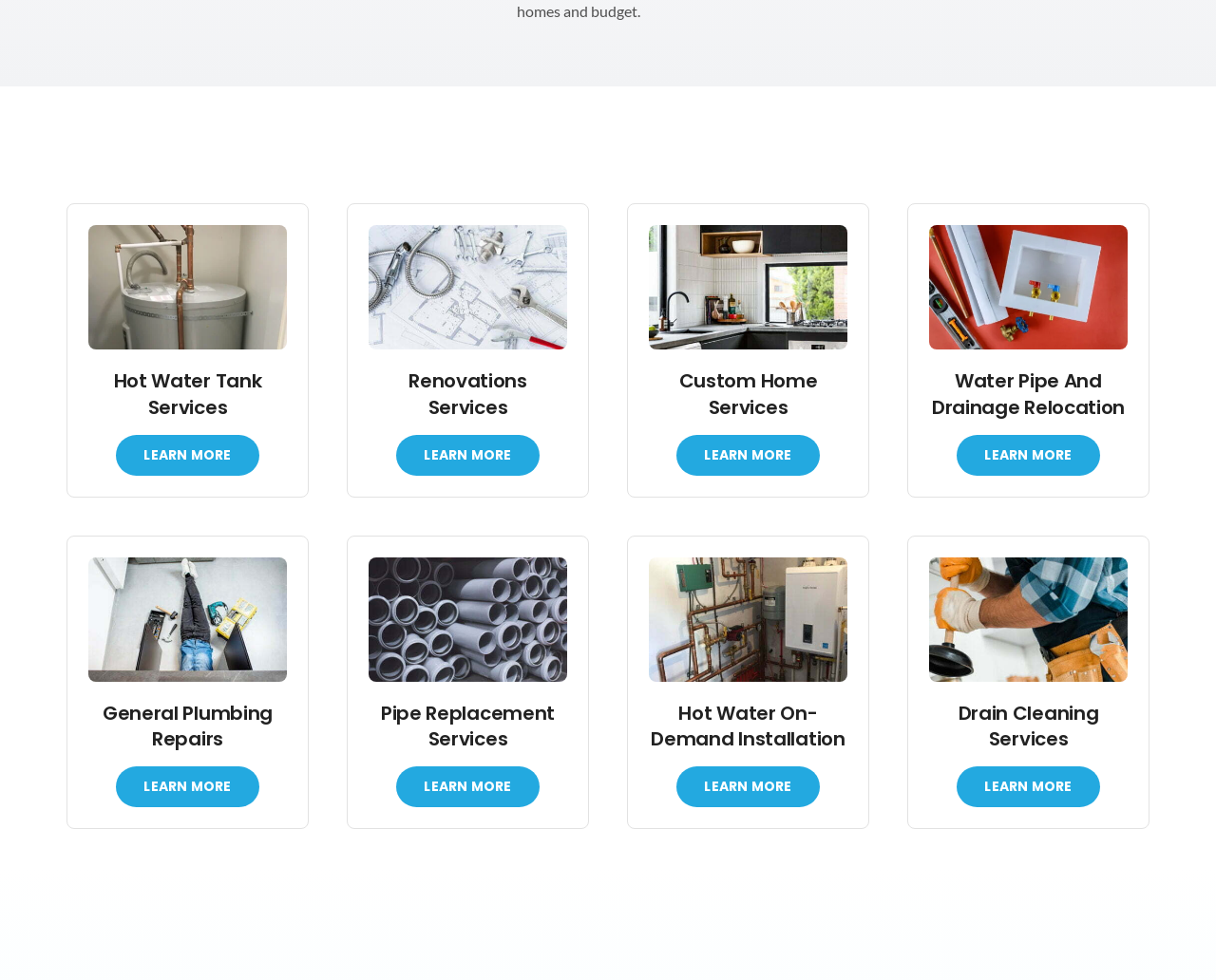Using the provided description aria-label="Custom Home Services", find the bounding box coordinates for the UI element. Provide the coordinates in (top-left x, top-left y, bottom-right x, bottom-right y) format, ensuring all values are between 0 and 1.

[0.534, 0.234, 0.697, 0.252]